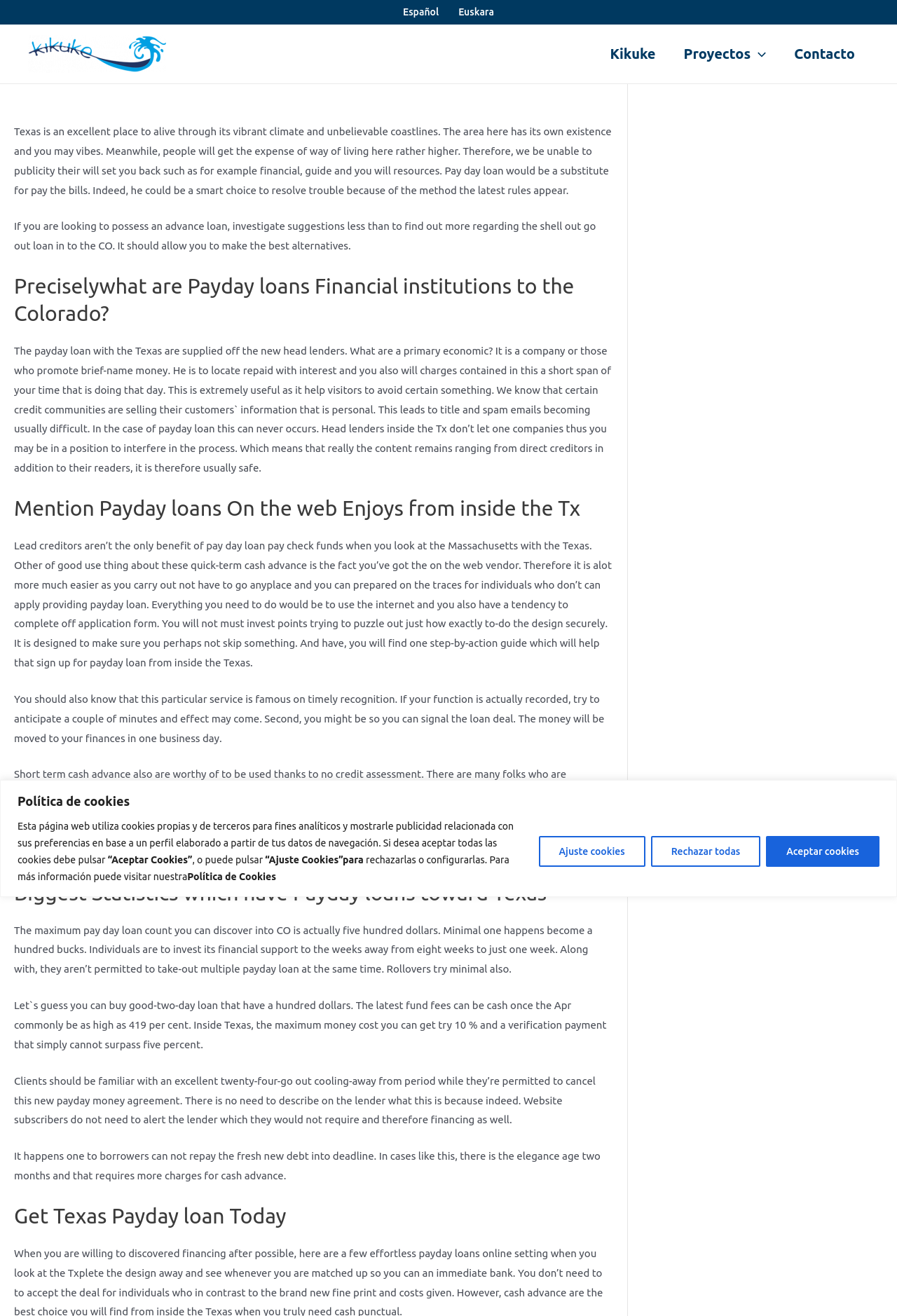How long does it take to get the loan decision?
Refer to the image and answer the question using a single word or phrase.

a couple of minutes